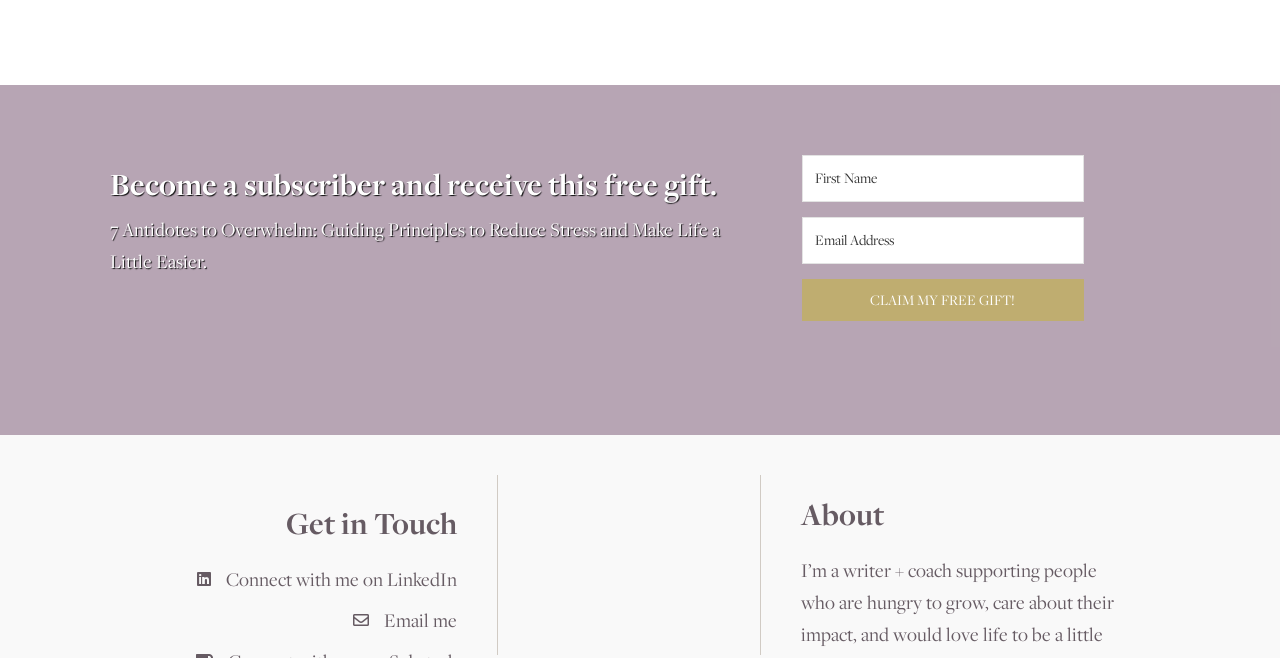Please give a succinct answer using a single word or phrase:
What is the button text to claim the free gift?

CLAIM MY FREE GIFT!